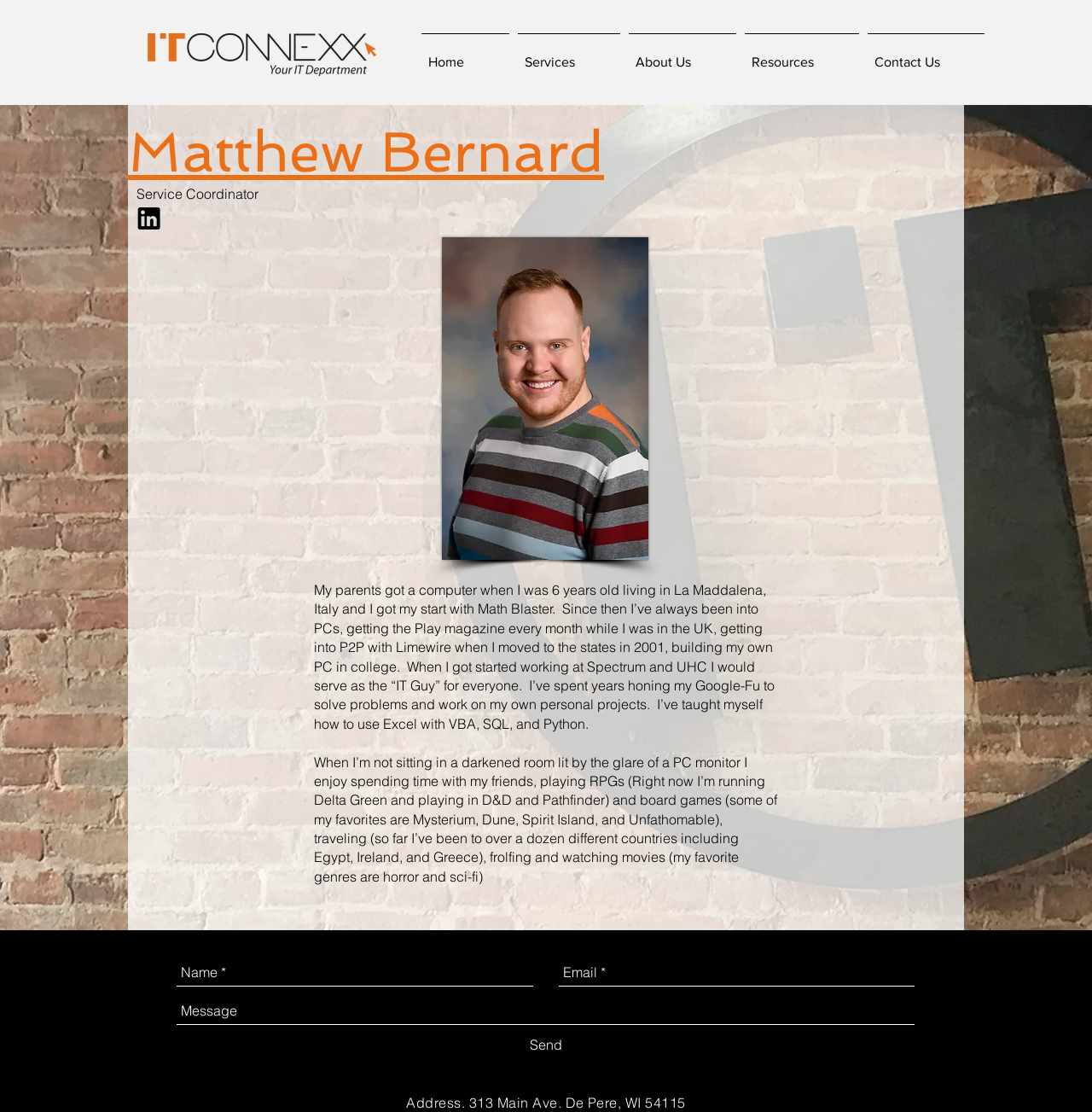Pinpoint the bounding box coordinates of the clickable element to carry out the following instruction: "Enter your name."

[0.162, 0.862, 0.488, 0.887]